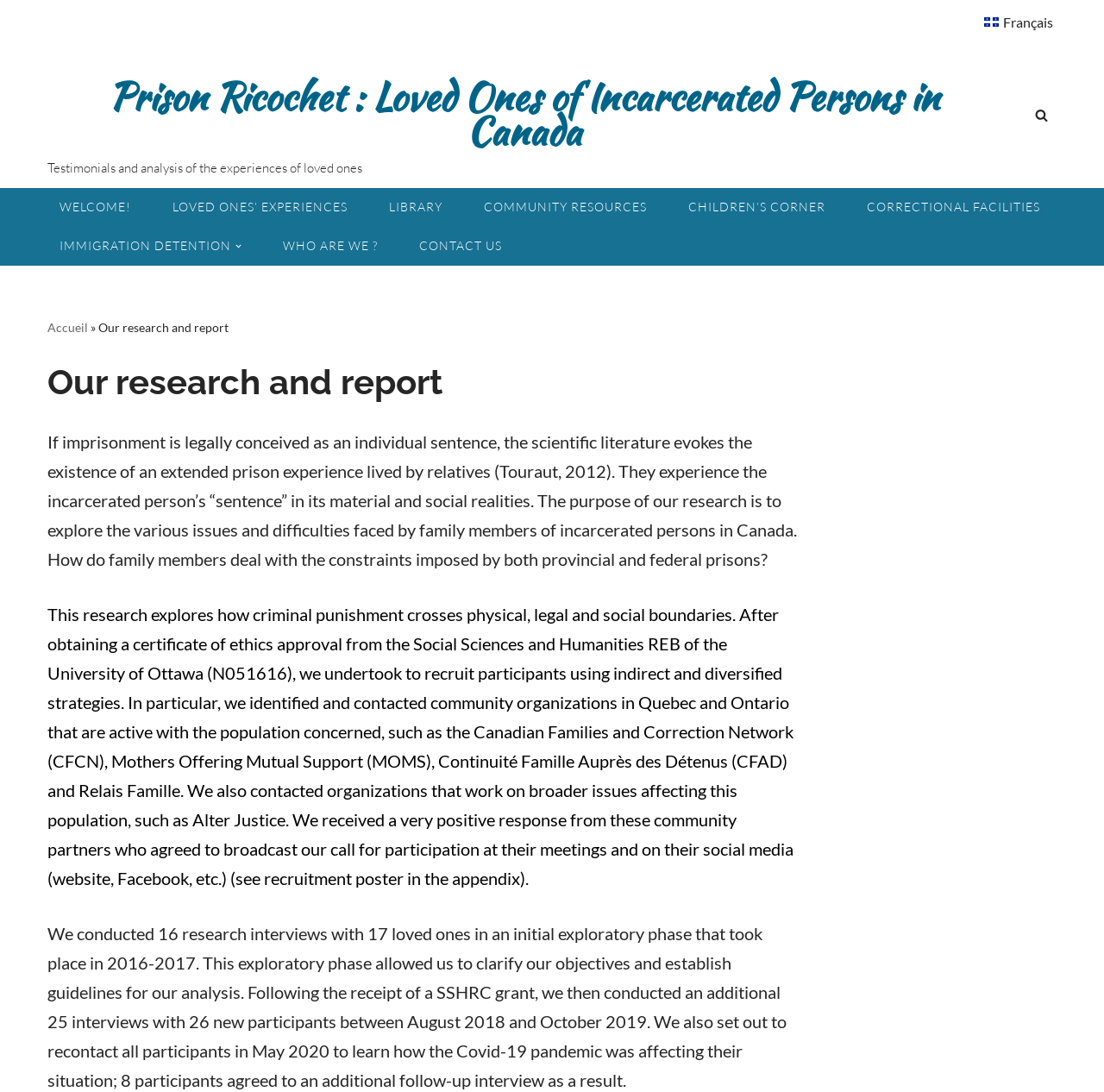Refer to the image and answer the question with as much detail as possible: How many research interviews were conducted in the initial exploratory phase?

The number of research interviews conducted in the initial exploratory phase can be found in the paragraph that starts with 'We conducted 16 research interviews with 17 loved ones in an initial exploratory phase...' which is located in the main content area of the webpage.